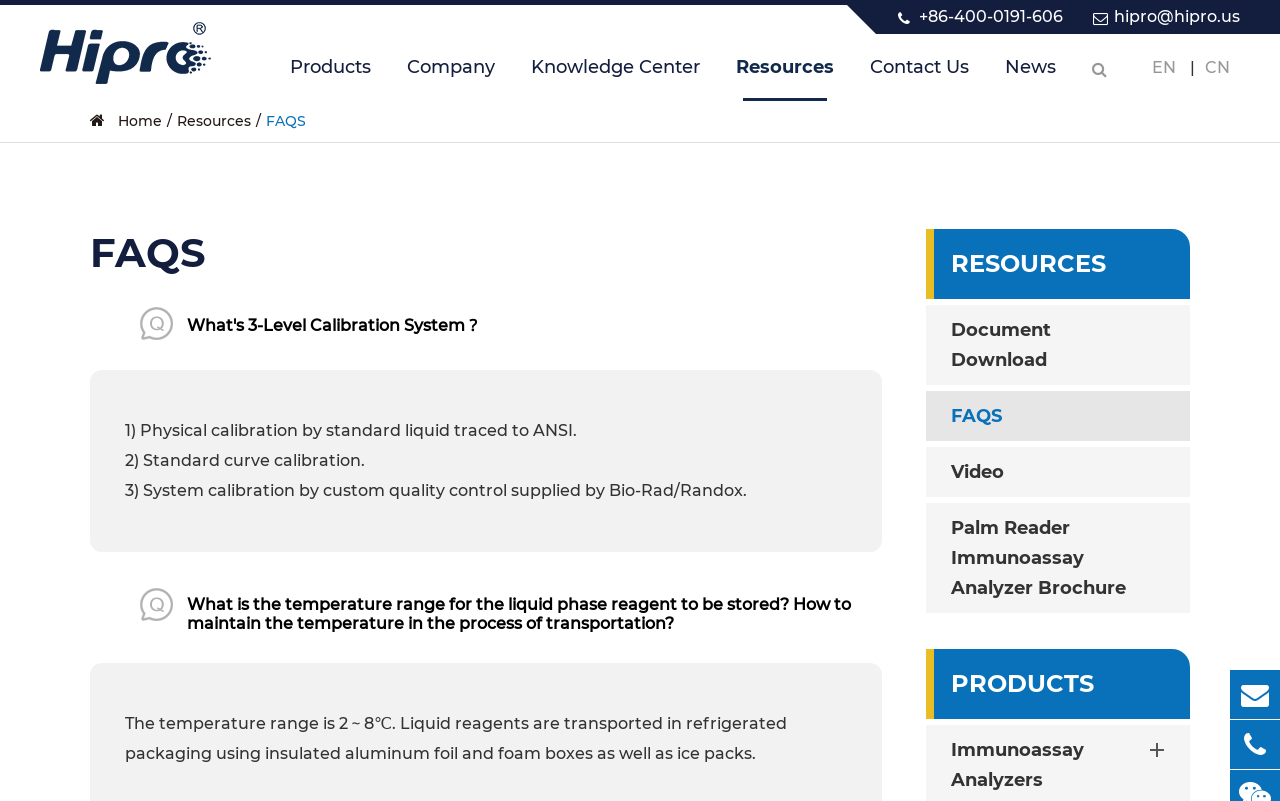Based on the element description H.pylori Antigen Test Kit, identify the bounding box coordinates for the UI element. The coordinates should be in the format (top-left x, top-left y, bottom-right x, bottom-right y) and within the 0 to 1 range.

[0.484, 0.293, 0.59, 0.383]